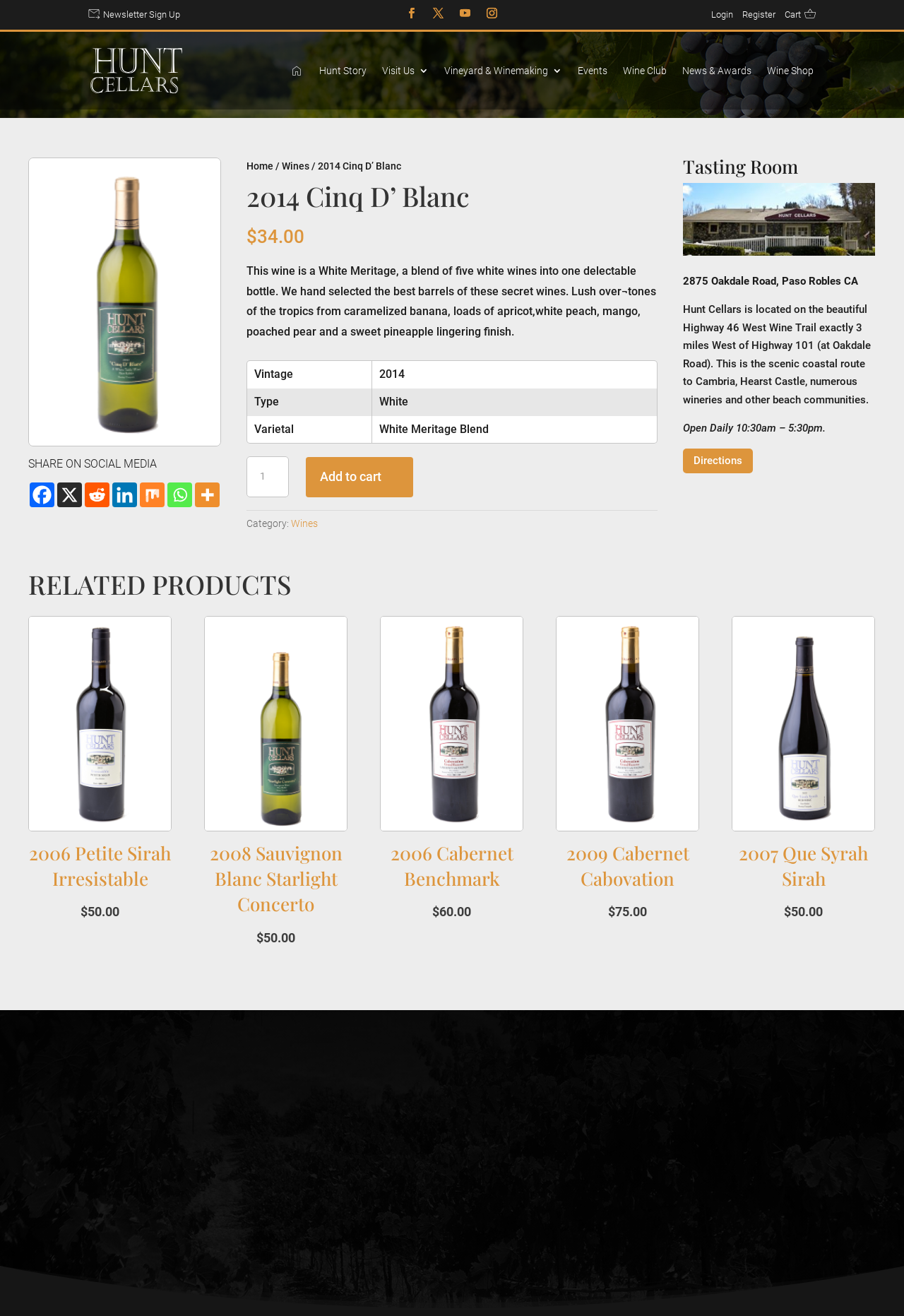What type of wine is the 2014 Cinq D’ Blanc?
Provide an in-depth answer to the question, covering all aspects.

The type of wine can be found in the product description section, where it is listed as 'White Meritage Blend'.